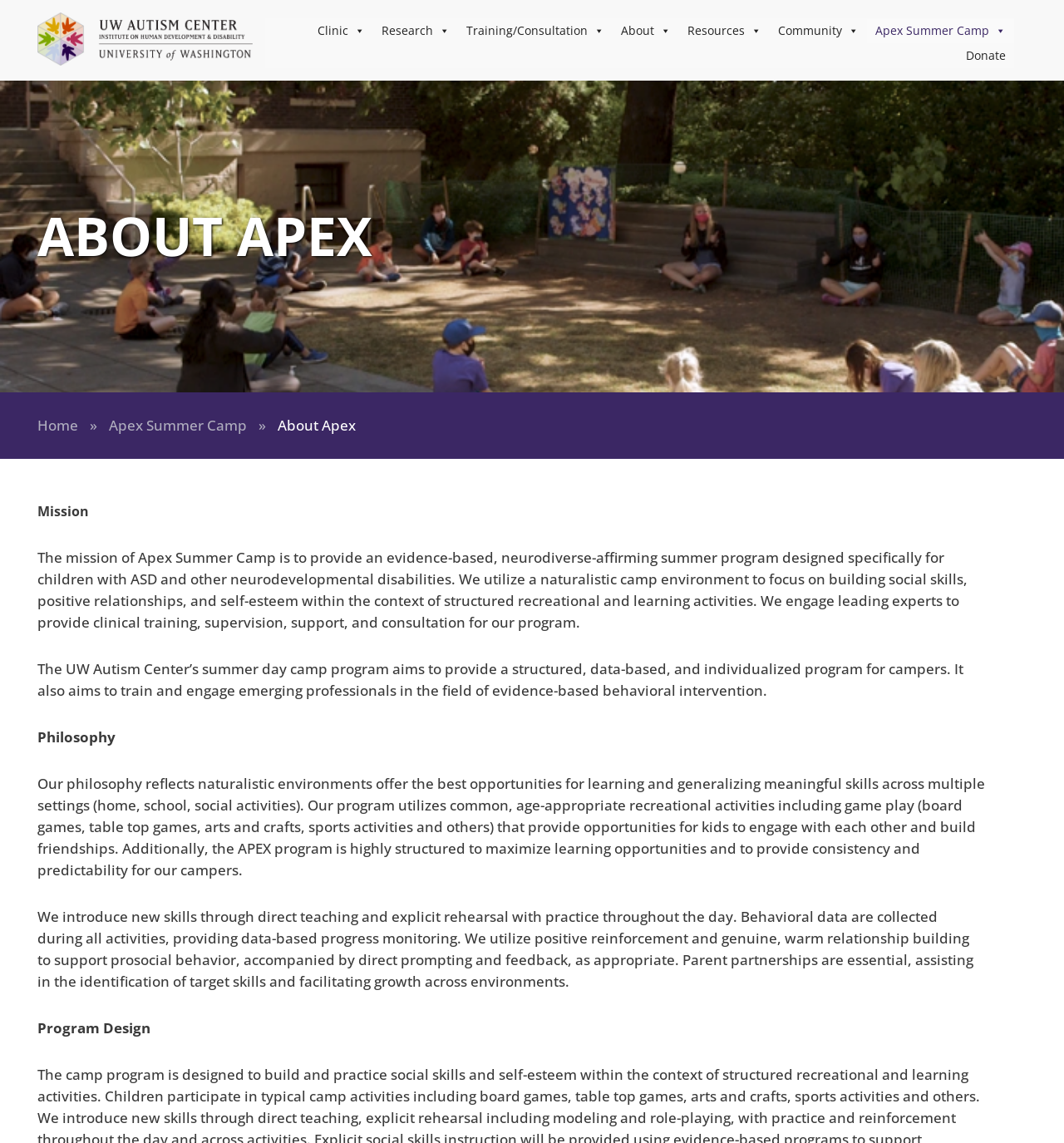Provide a single word or phrase answer to the question: 
What type of environment is used in the summer program?

naturalistic camp environment